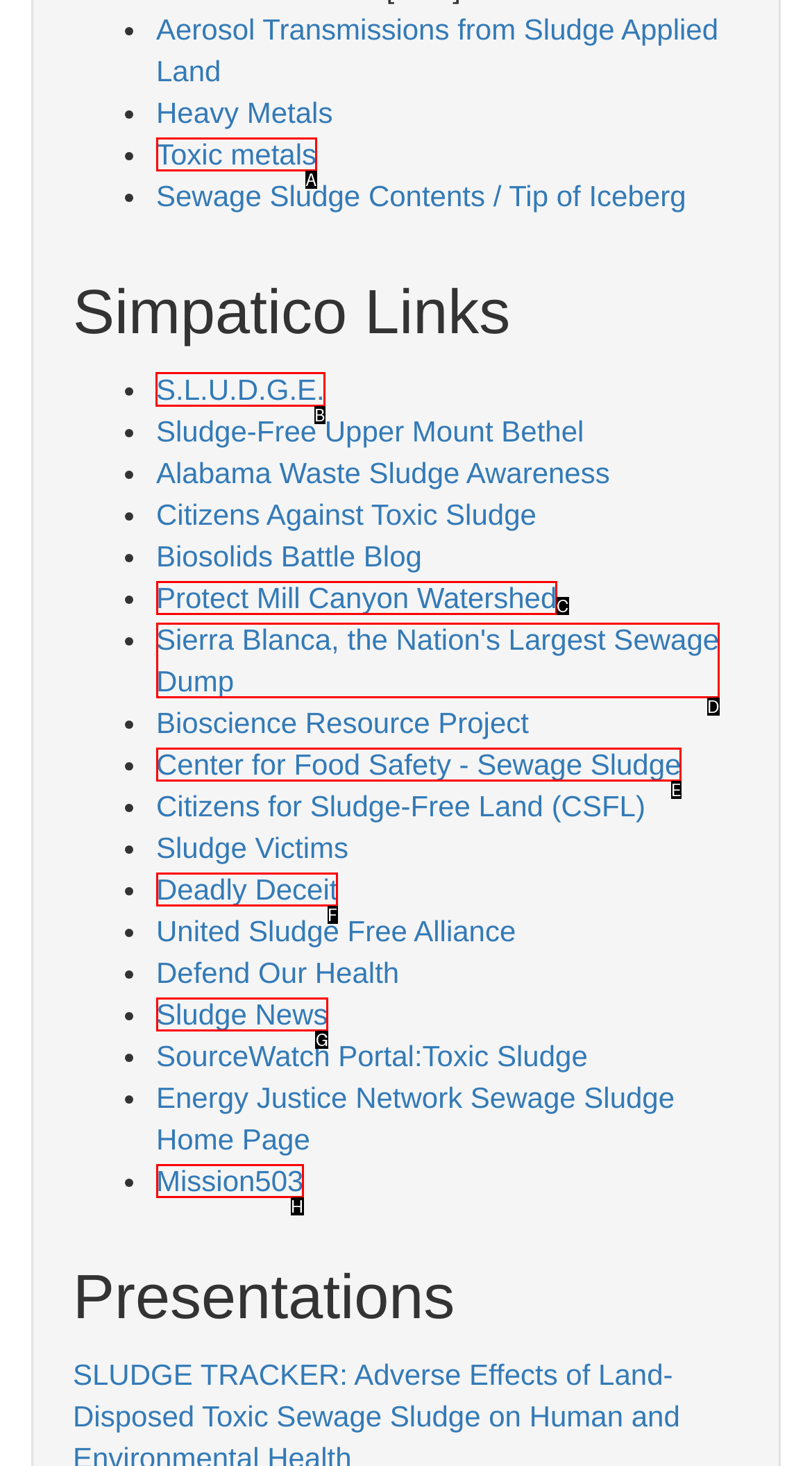Determine which HTML element to click for this task: Visit 'S.L.U.D.G.E.' website Provide the letter of the selected choice.

B